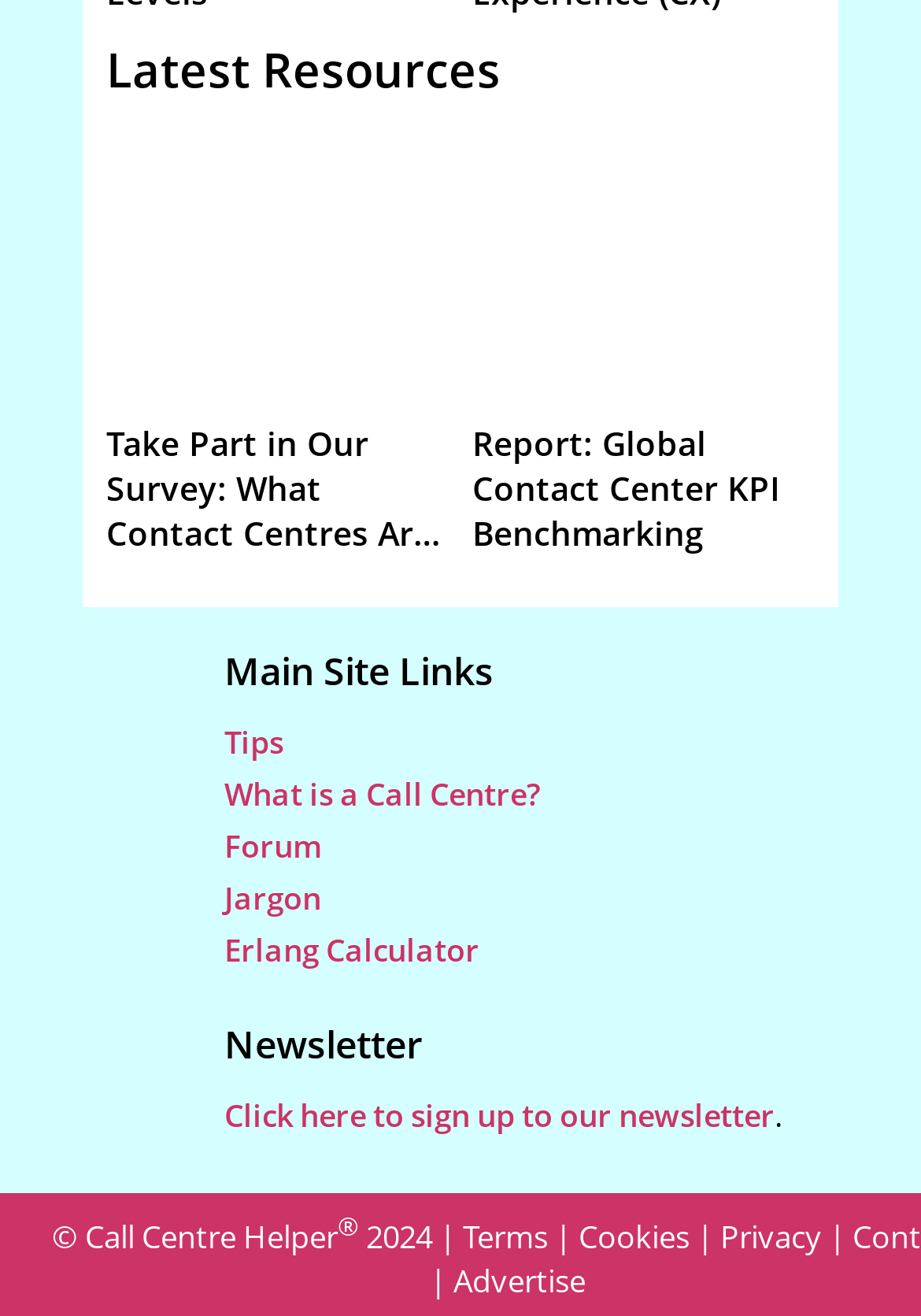Answer the question using only one word or a concise phrase: How can users stay updated with the website's content?

Sign up for newsletter